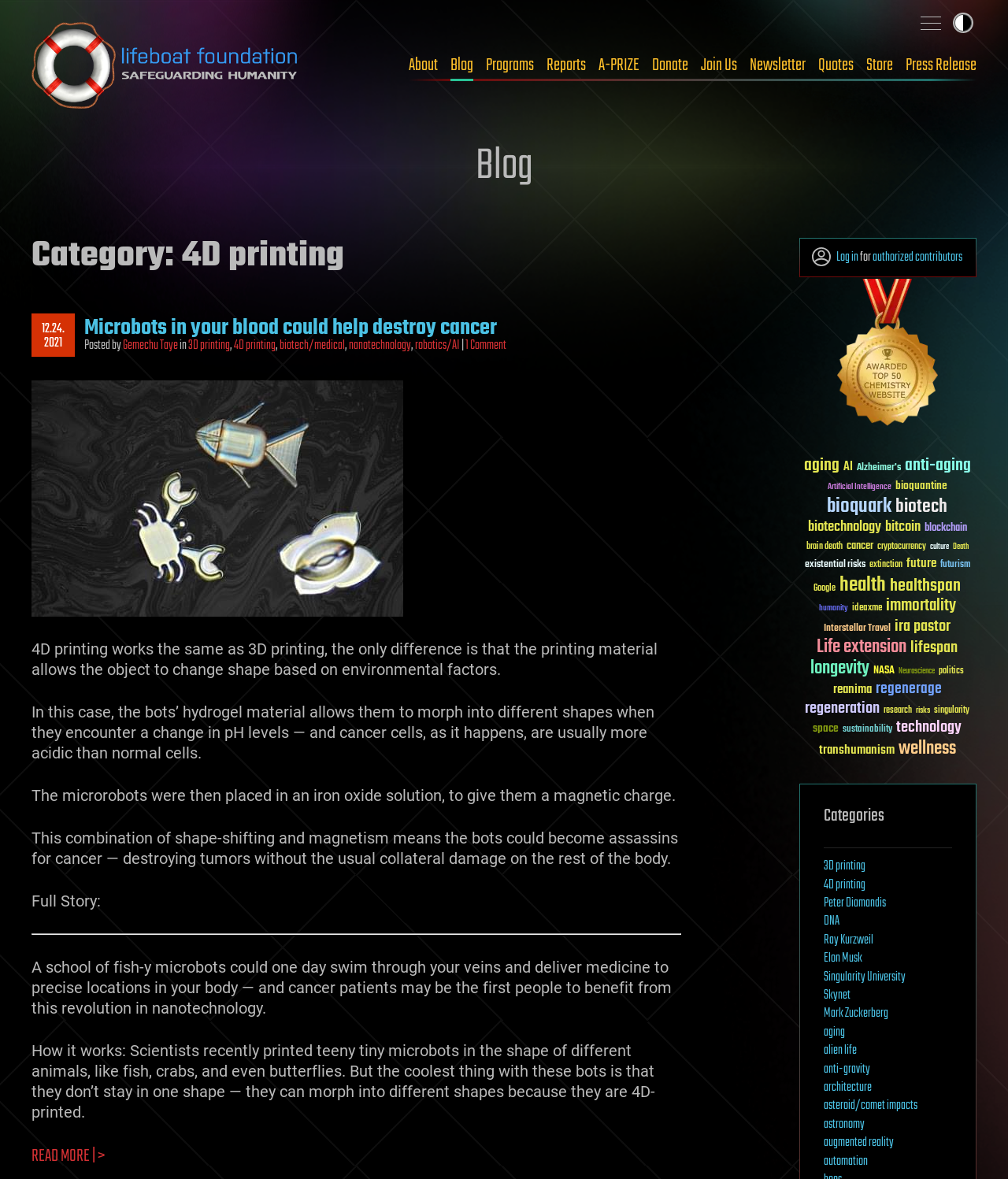Find the bounding box coordinates of the clickable area that will achieve the following instruction: "Click the 'About' link".

[0.405, 0.047, 0.434, 0.063]